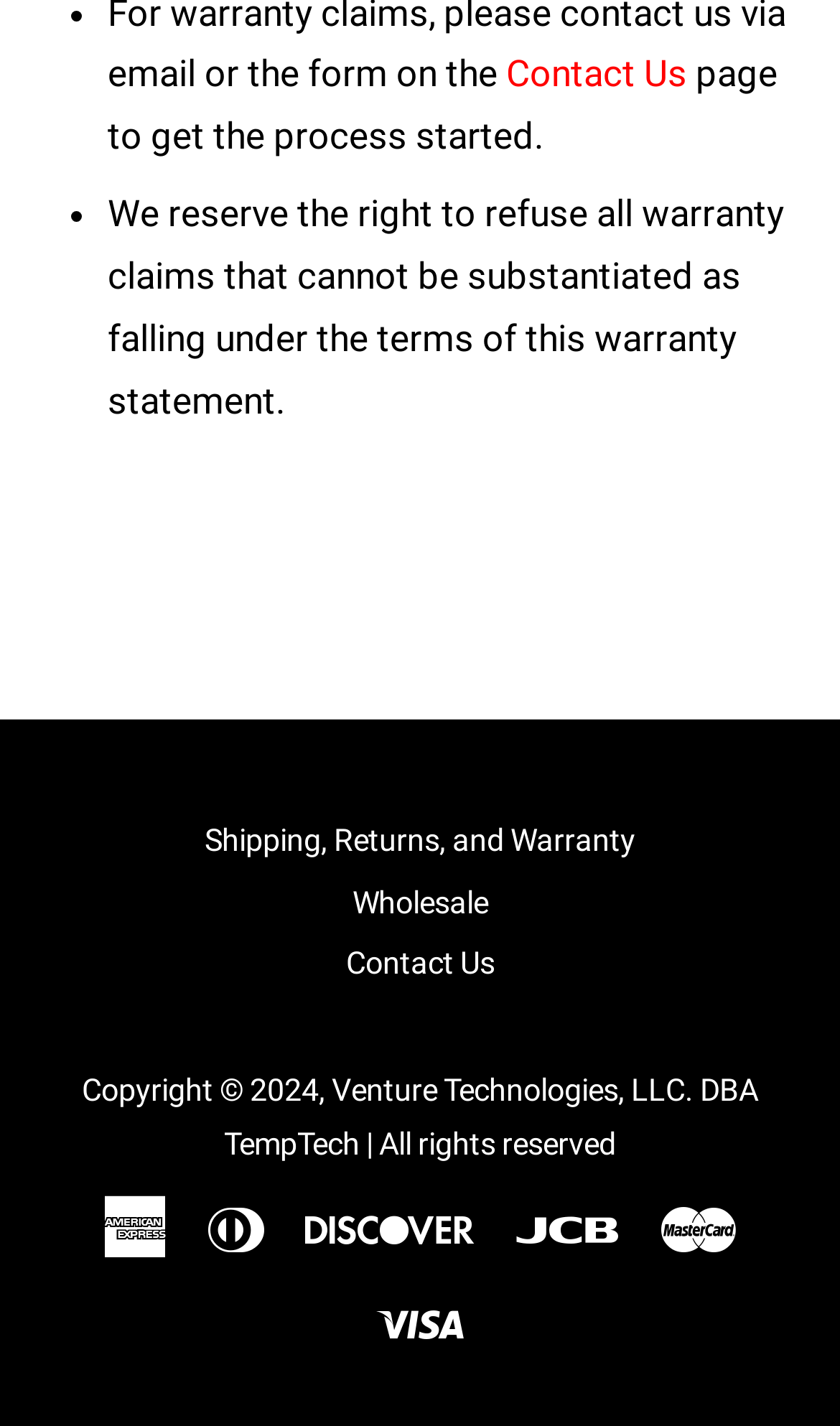Give the bounding box coordinates for the element described as: "Wholesale".

[0.419, 0.62, 0.581, 0.646]